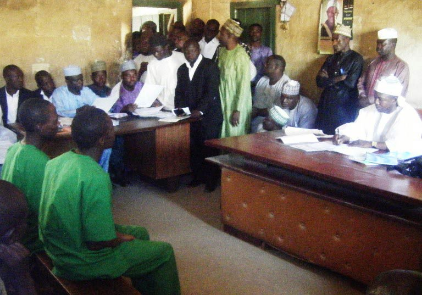Use a single word or phrase to answer this question: 
What type of law is being applied in the court?

Sharia law